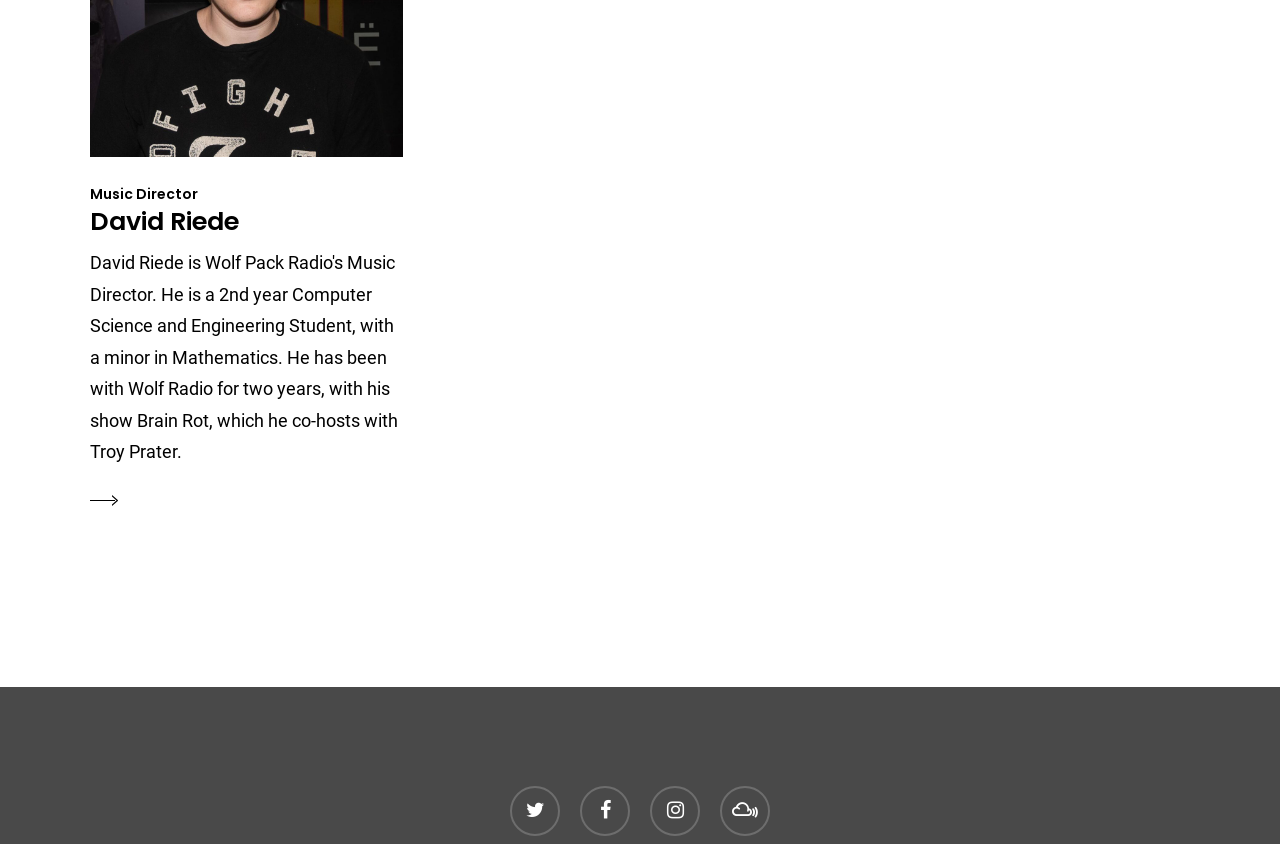Provide a brief response to the question below using a single word or phrase: 
How many social media links are present at the bottom of the page?

4